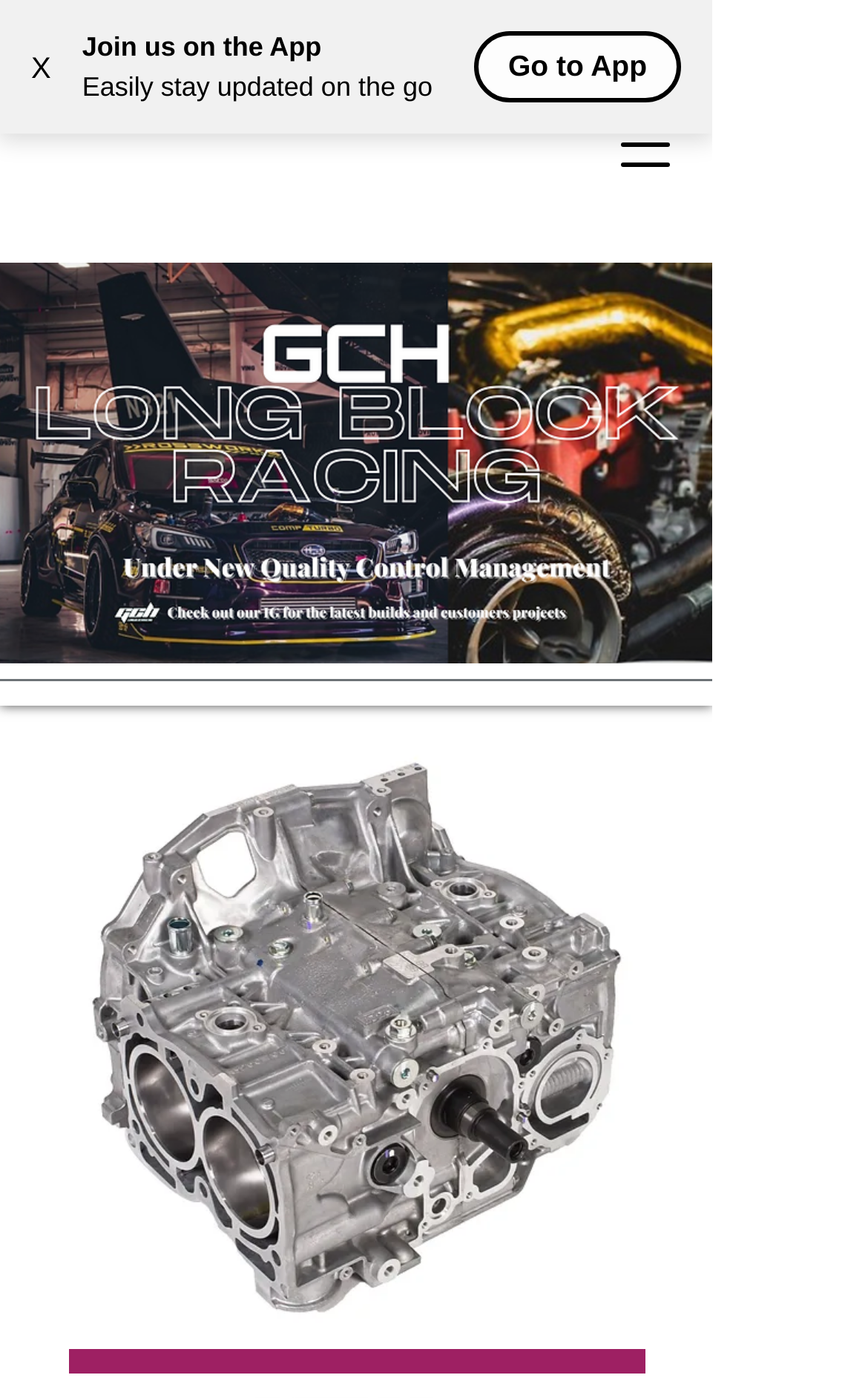Analyze the image and answer the question with as much detail as possible: 
What is the function of the 'Open navigation menu' button?

The 'Open navigation menu' button is a toggle button that, when clicked, opens or closes the navigation menu. Its purpose is to provide users with access to the website's main navigation options, allowing them to explore different sections of the website.